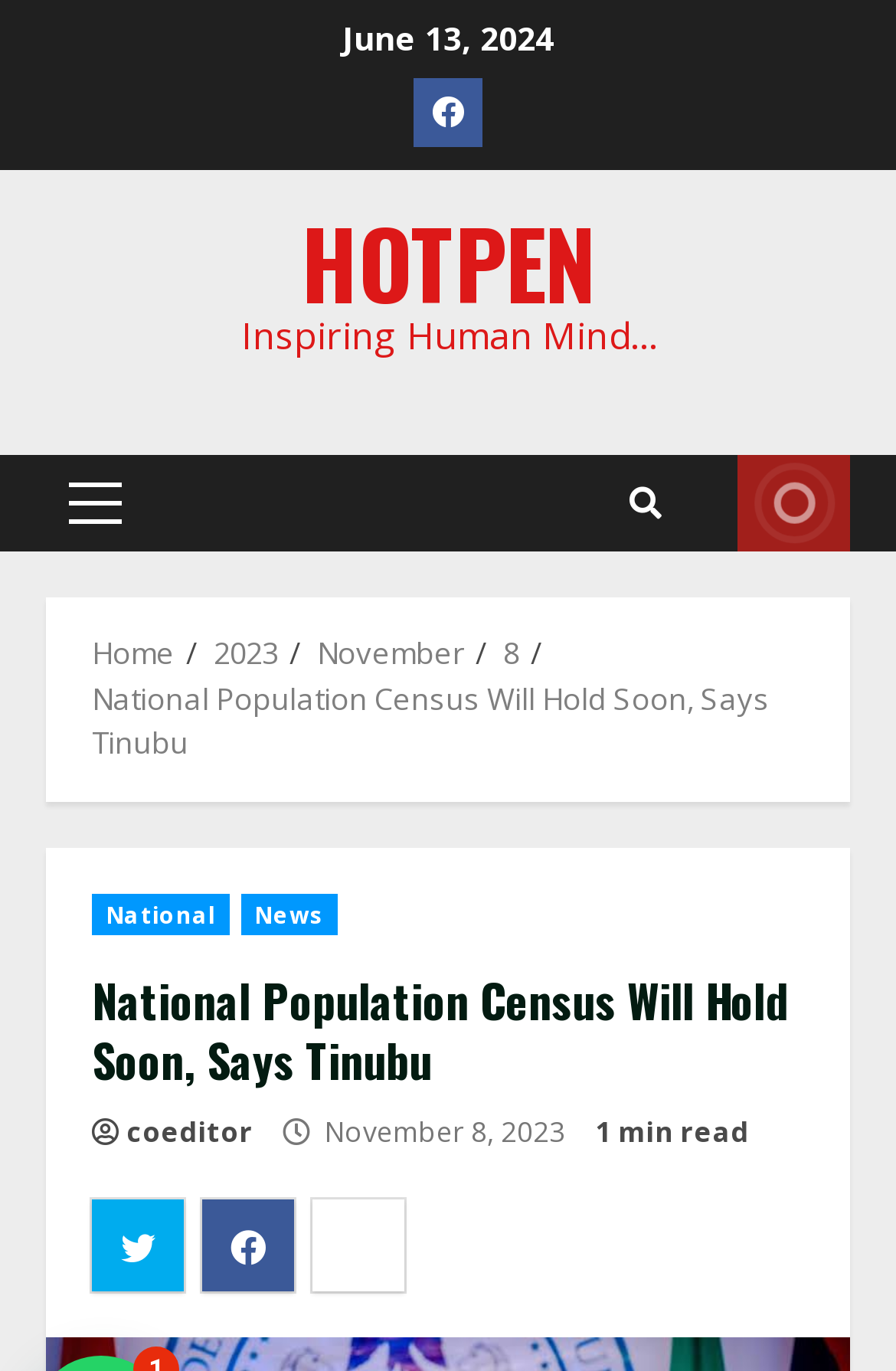Please indicate the bounding box coordinates of the element's region to be clicked to achieve the instruction: "Go to HOTPEN". Provide the coordinates as four float numbers between 0 and 1, i.e., [left, top, right, bottom].

[0.336, 0.141, 0.664, 0.241]